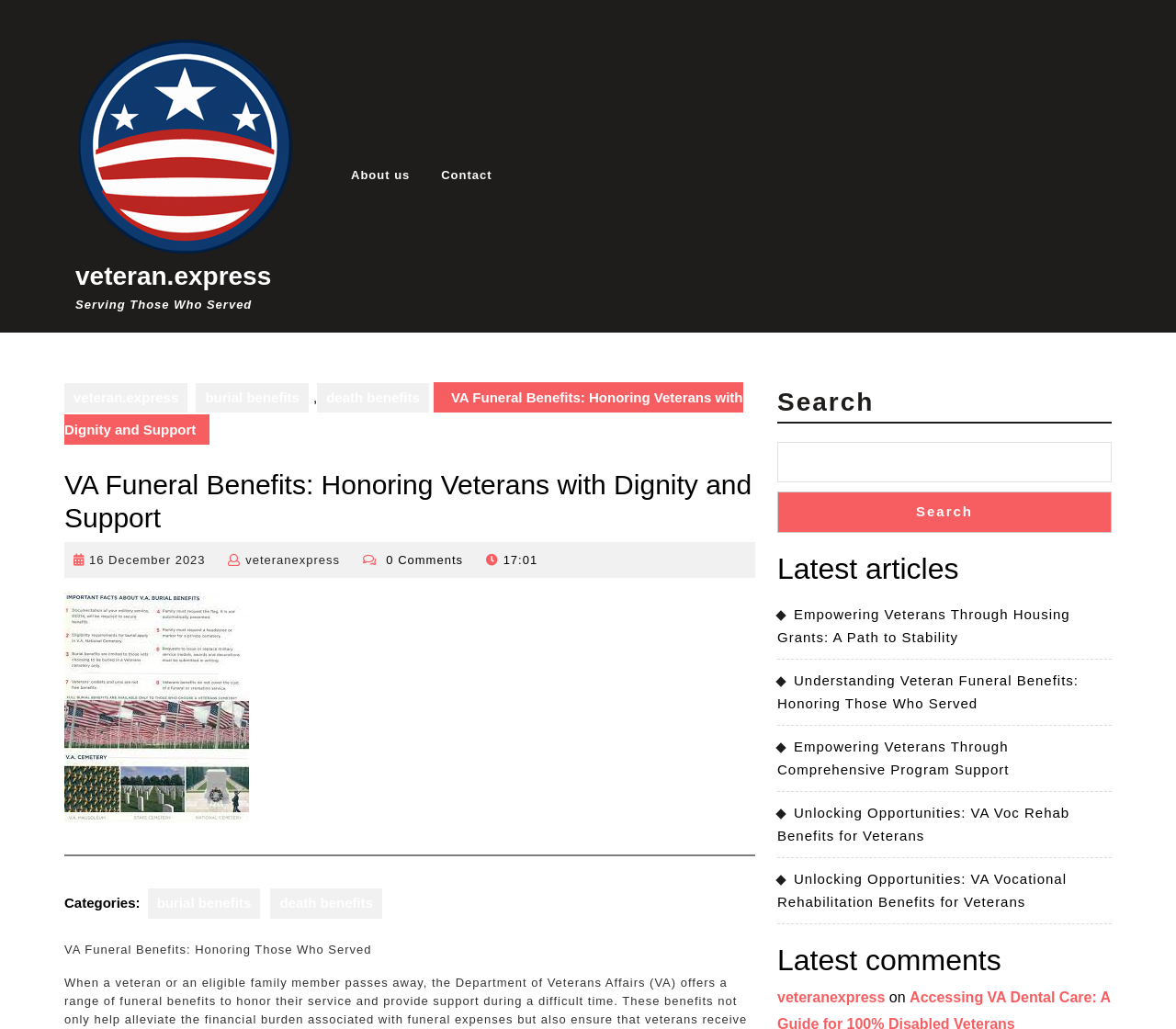Please identify the bounding box coordinates of the element that needs to be clicked to execute the following command: "Click on 'About us'". Provide the bounding box using four float numbers between 0 and 1, formatted as [left, top, right, bottom].

[0.287, 0.162, 0.36, 0.179]